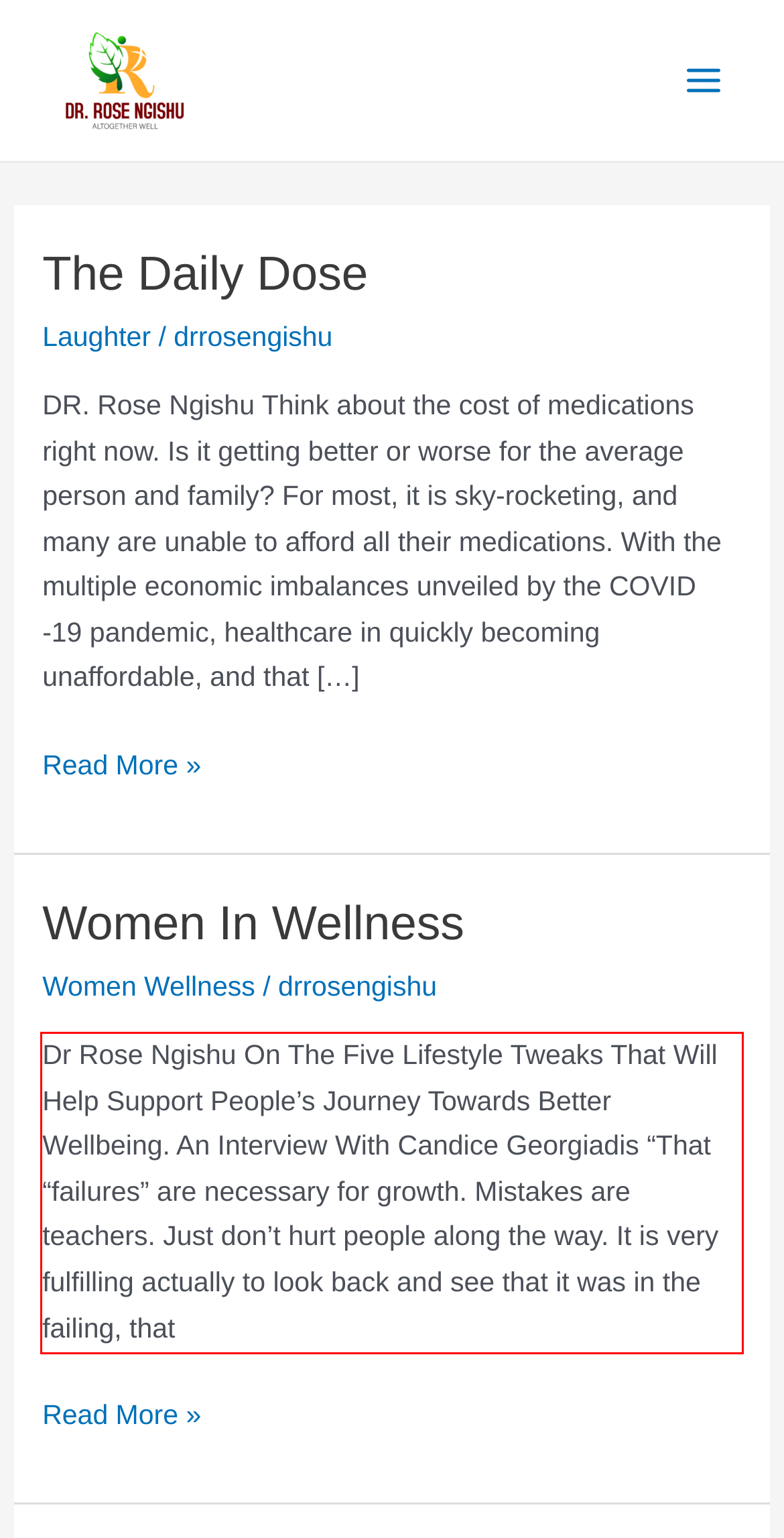Please examine the screenshot of the webpage and read the text present within the red rectangle bounding box.

Dr Rose Ngishu On The Five Lifestyle Tweaks That Will Help Support People’s Journey Towards Better Wellbeing. An Interview With Candice Georgiadis “That “failures” are necessary for growth. Mistakes are teachers. Just don’t hurt people along the way. It is very fulfilling actually to look back and see that it was in the failing, that